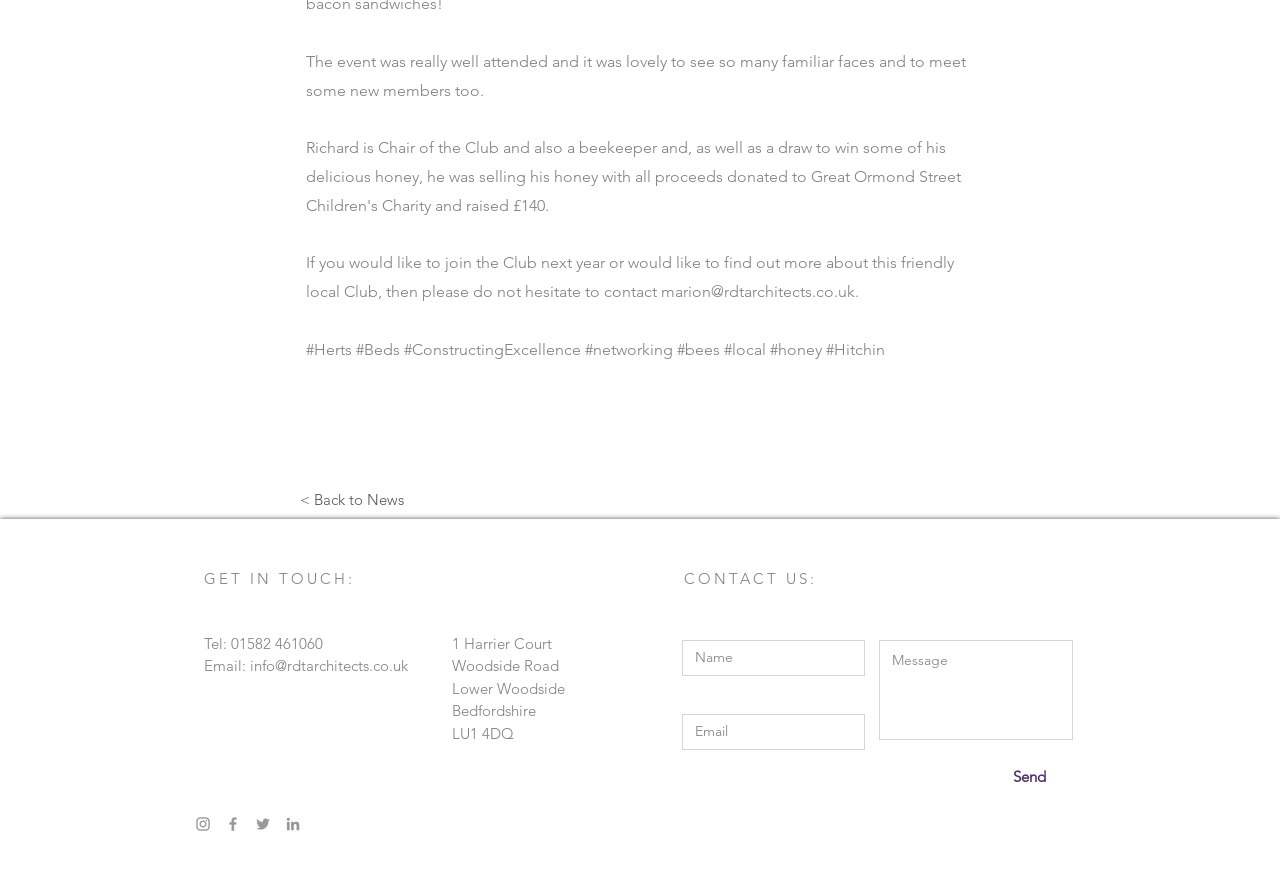Find the bounding box coordinates for the HTML element described in this sentence: "contact@nursesattorney.com". Provide the coordinates as four float numbers between 0 and 1, in the format [left, top, right, bottom].

None